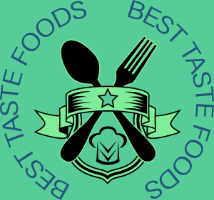Thoroughly describe what you see in the image.

The image features a logo for "Best Taste Foods," prominently displayed on a vibrant green background. At the center of the design, a chef's hat and a crossed spoon and fork symbolize culinary excellence and the joy of cooking. Surrounding the central emblem is the phrase "BEST TASTE FOODS" repeated in an elegant font, reinforcing the brand's focus on high-quality food offerings. This logo captures the essence of good taste and culinary artistry, making it an inviting representation for potential customers looking for delicious meal options.